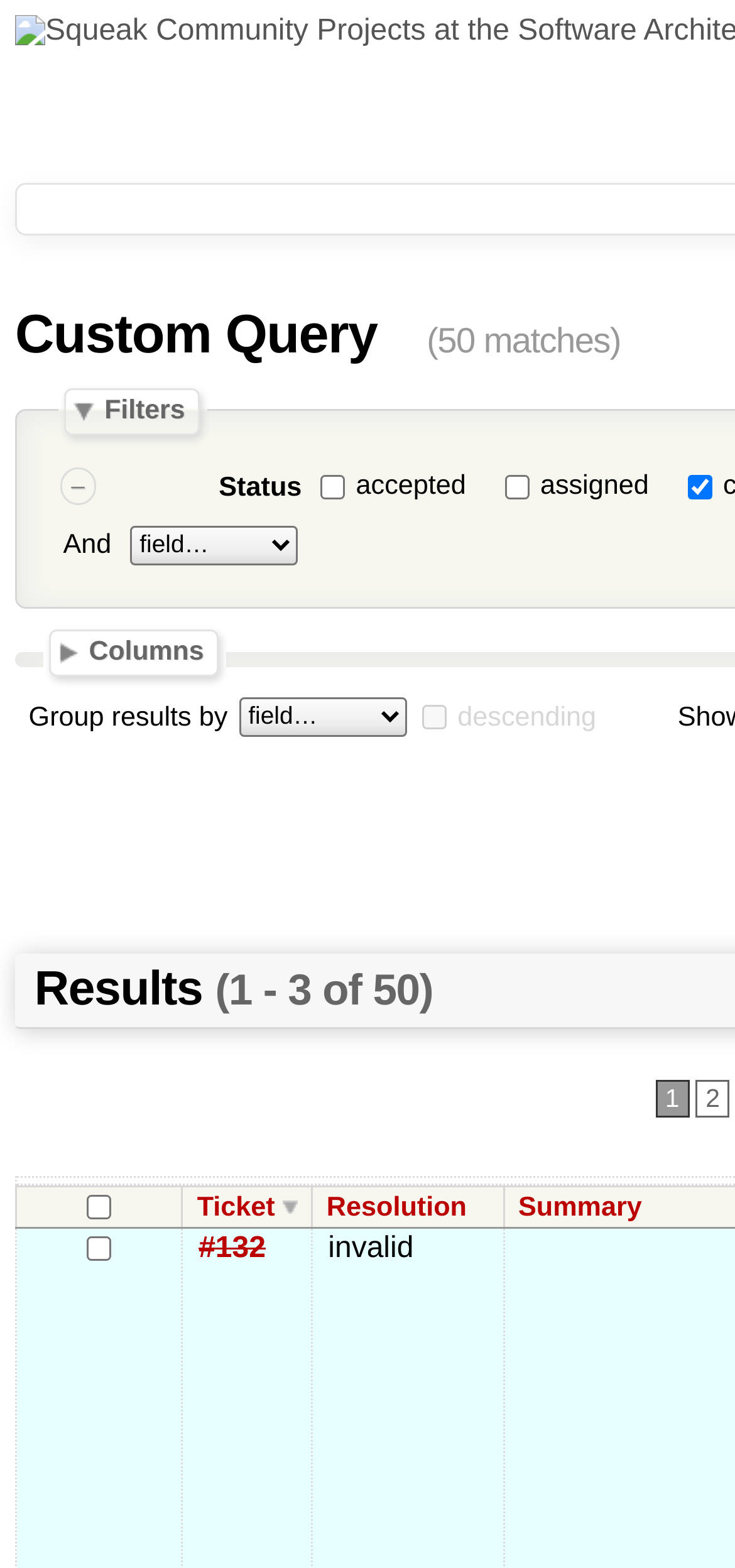How many checkboxes are on this page?
Give a one-word or short phrase answer based on the image.

7